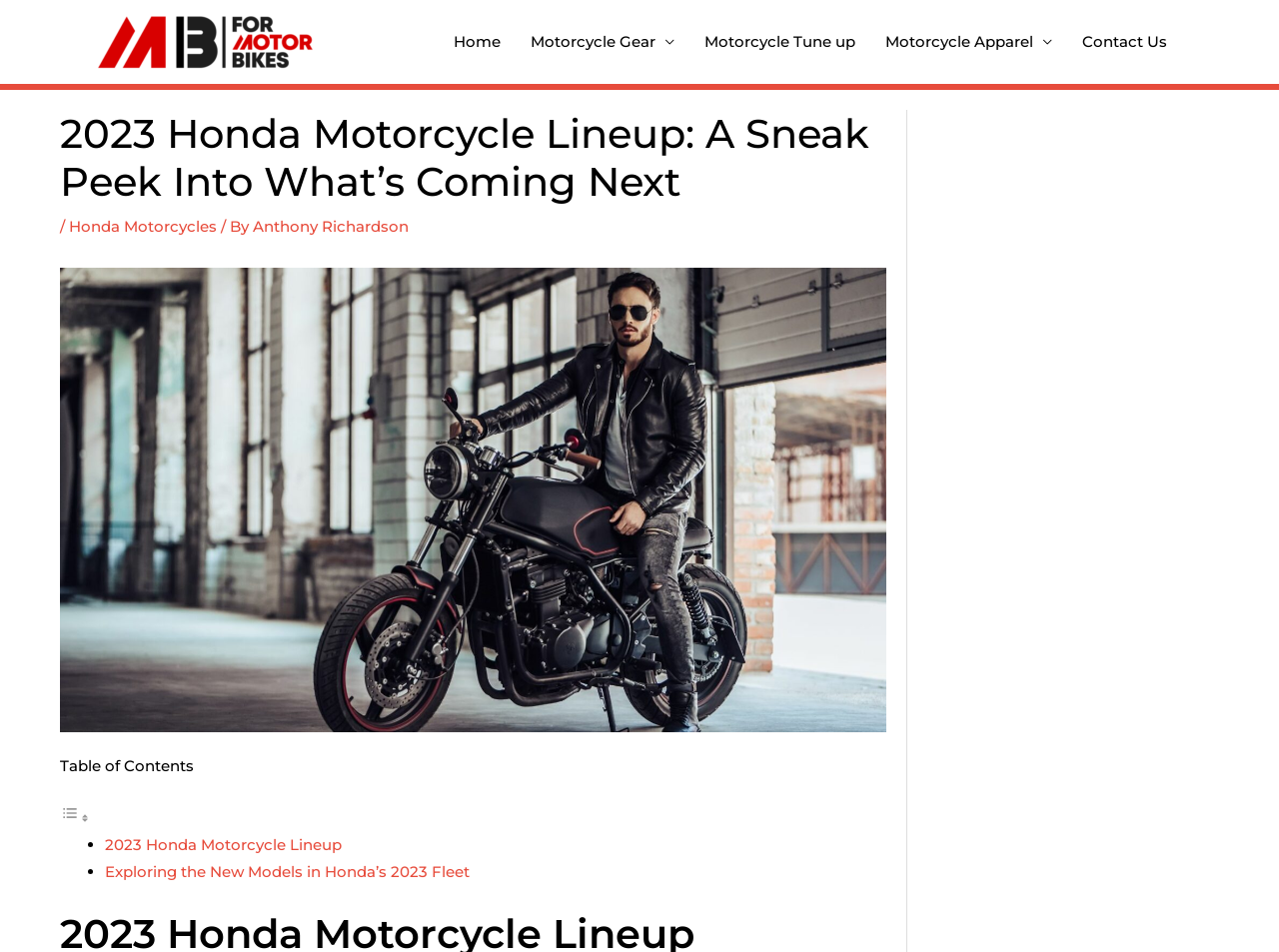Please give a succinct answer using a single word or phrase:
What is the first item in the site navigation?

Home